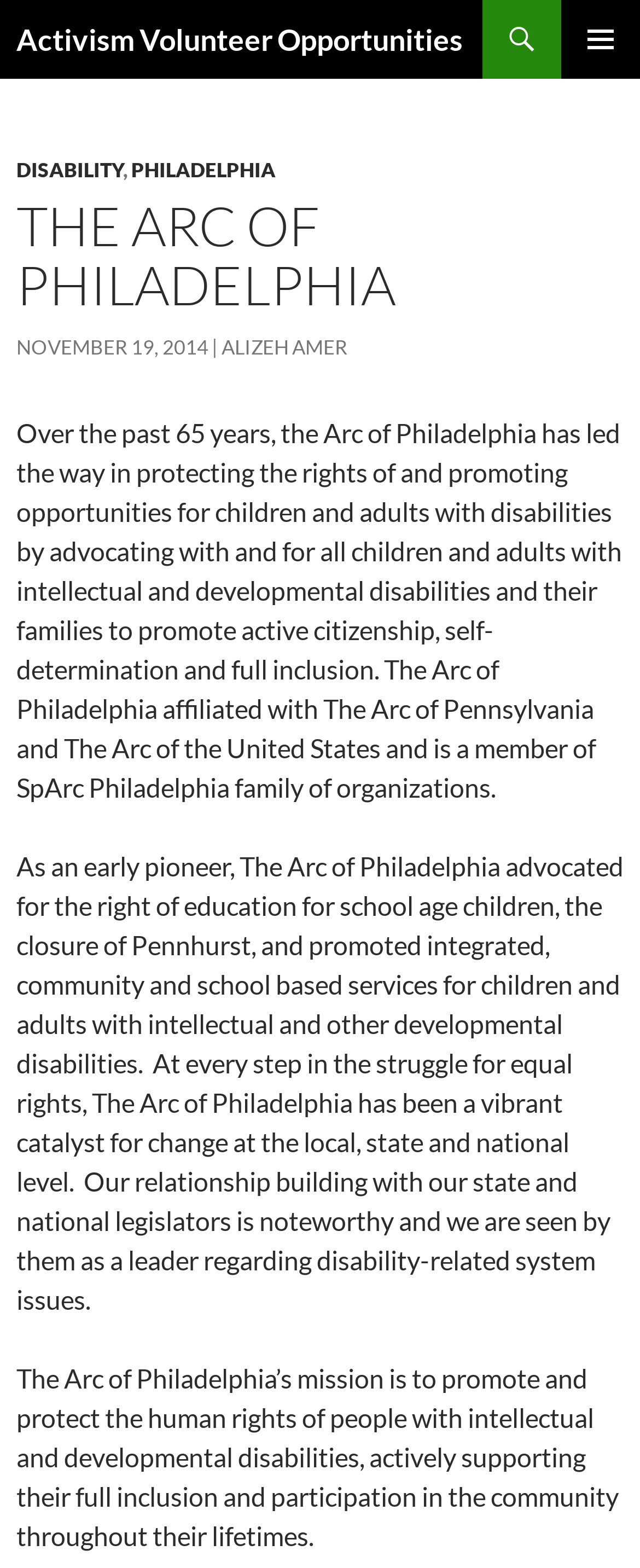Provide the text content of the webpage's main heading.

Activism Volunteer Opportunities